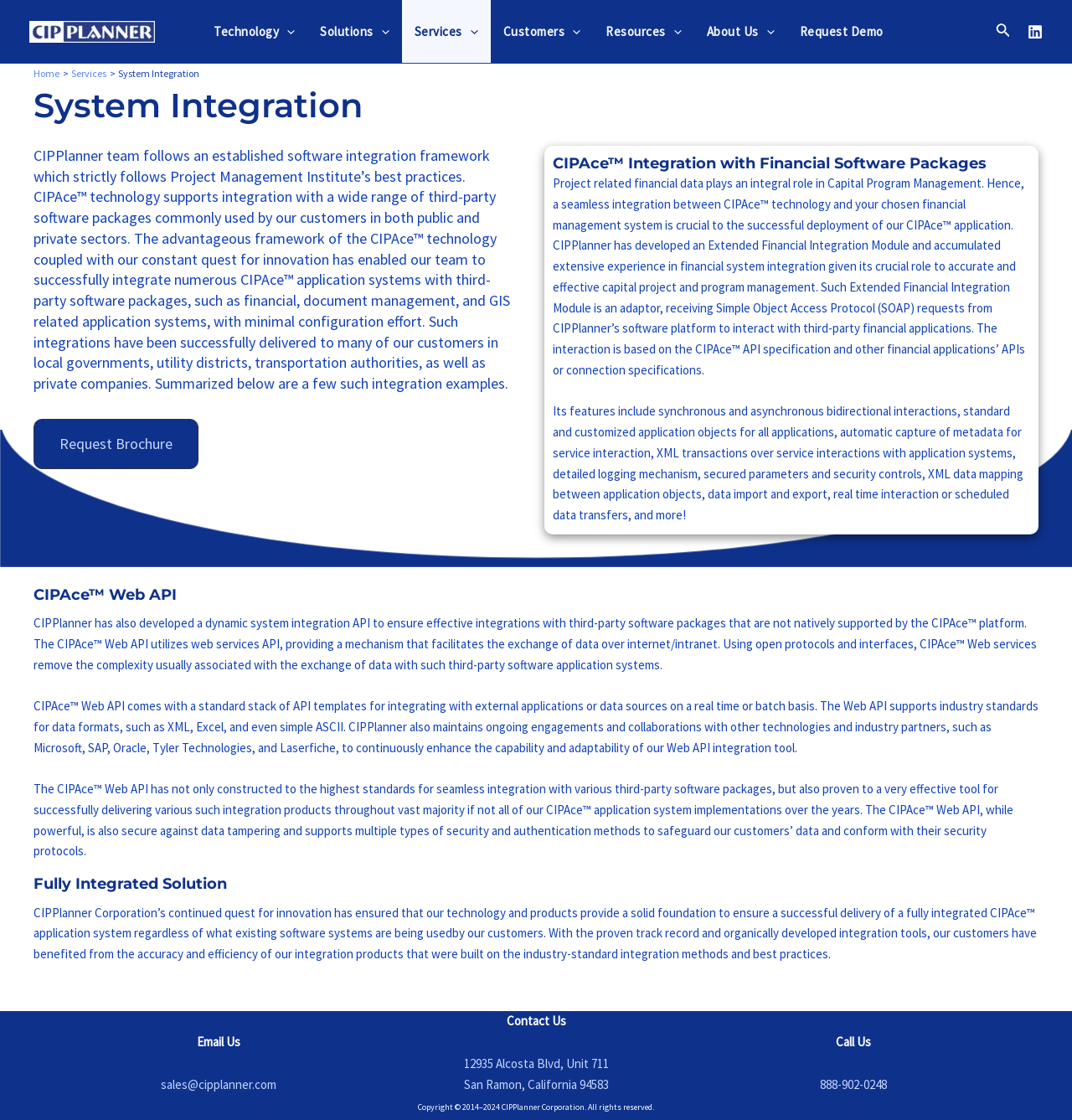Analyze and describe the webpage in a detailed narrative.

The webpage is about CIPPlanner's system integration capabilities, specifically highlighting their CIPAce technology. At the top, there is a navigation menu with links to various sections, including Technology, Solutions, Services, Customers, Resources, and About Us. On the top right, there are links to search and social media platforms.

The main content area is divided into sections, each with a heading and descriptive text. The first section introduces CIPPlanner's system integration framework, which follows Project Management Institute's best practices. The text explains how CIPAce technology supports integration with various third-party software packages.

The next section provides examples of successful integrations, including financial software packages, document management systems, and GIS-related applications. There is a link to request a brochure for more information.

The following sections delve deeper into the CIPAce technology, discussing its Extended Financial Integration Module, Web API, and fully integrated solution. The text explains the features and benefits of each, including synchronous and asynchronous interactions, data mapping, and security controls.

At the bottom of the page, there are three footer widgets with contact information, including email, address, and phone number. There is also a copyright notice at the very bottom.

Throughout the page, there are no images, but there are icons associated with the navigation menu and social media links. The overall layout is organized, with clear headings and concise text, making it easy to navigate and understand the content.